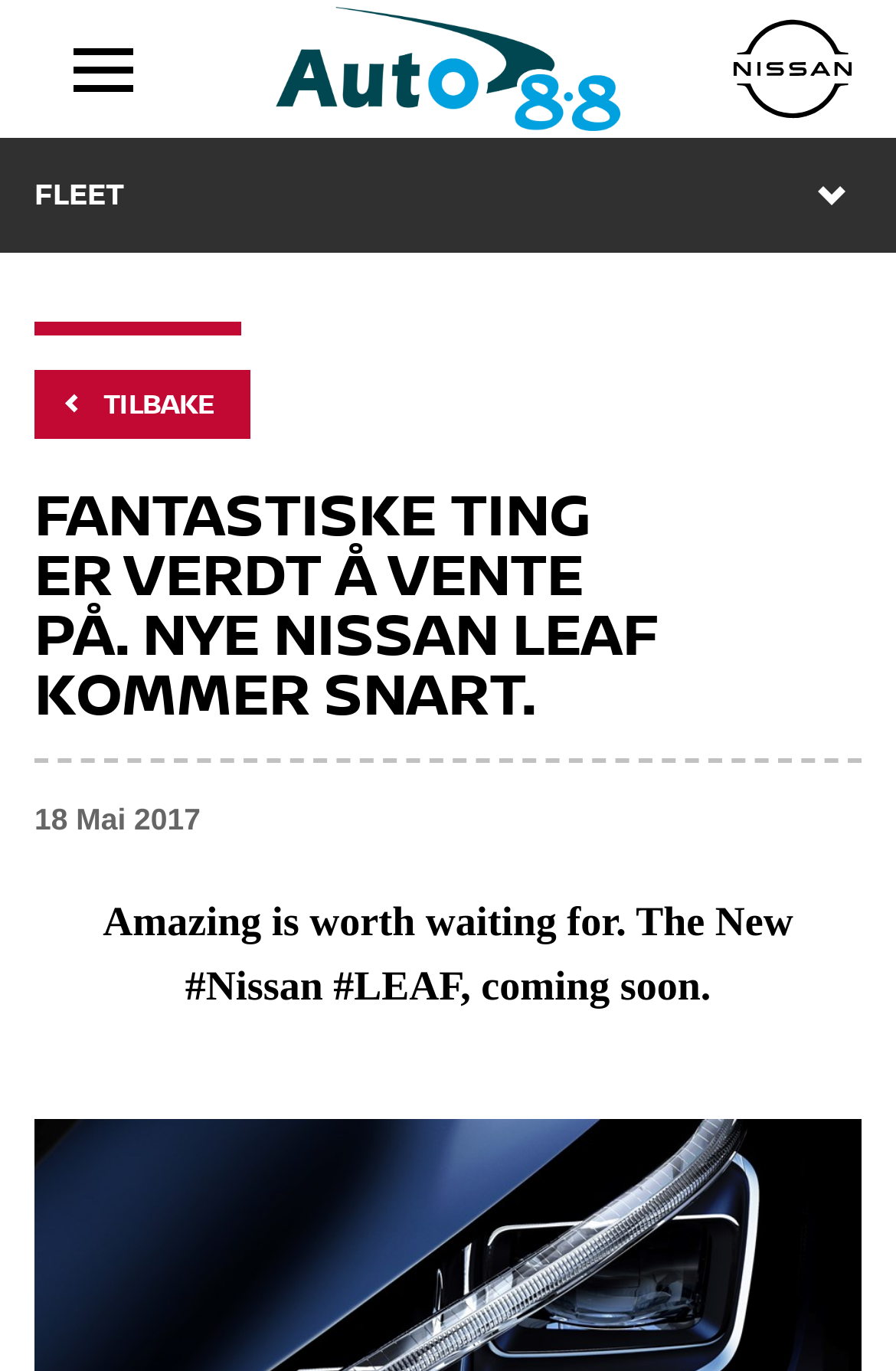What is the date mentioned on the webpage?
Using the image, provide a concise answer in one word or a short phrase.

18 Mai 2017